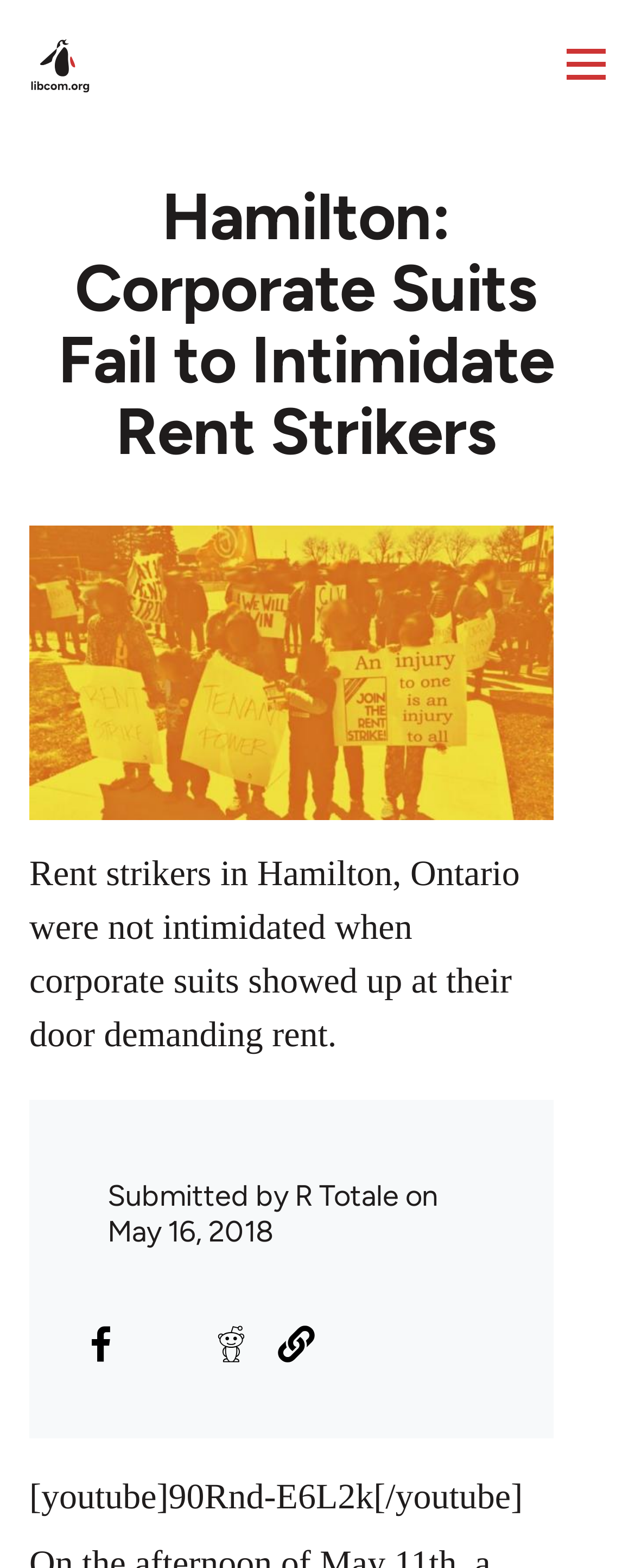How many social media sharing options are available?
Look at the image and respond with a single word or a short phrase.

4